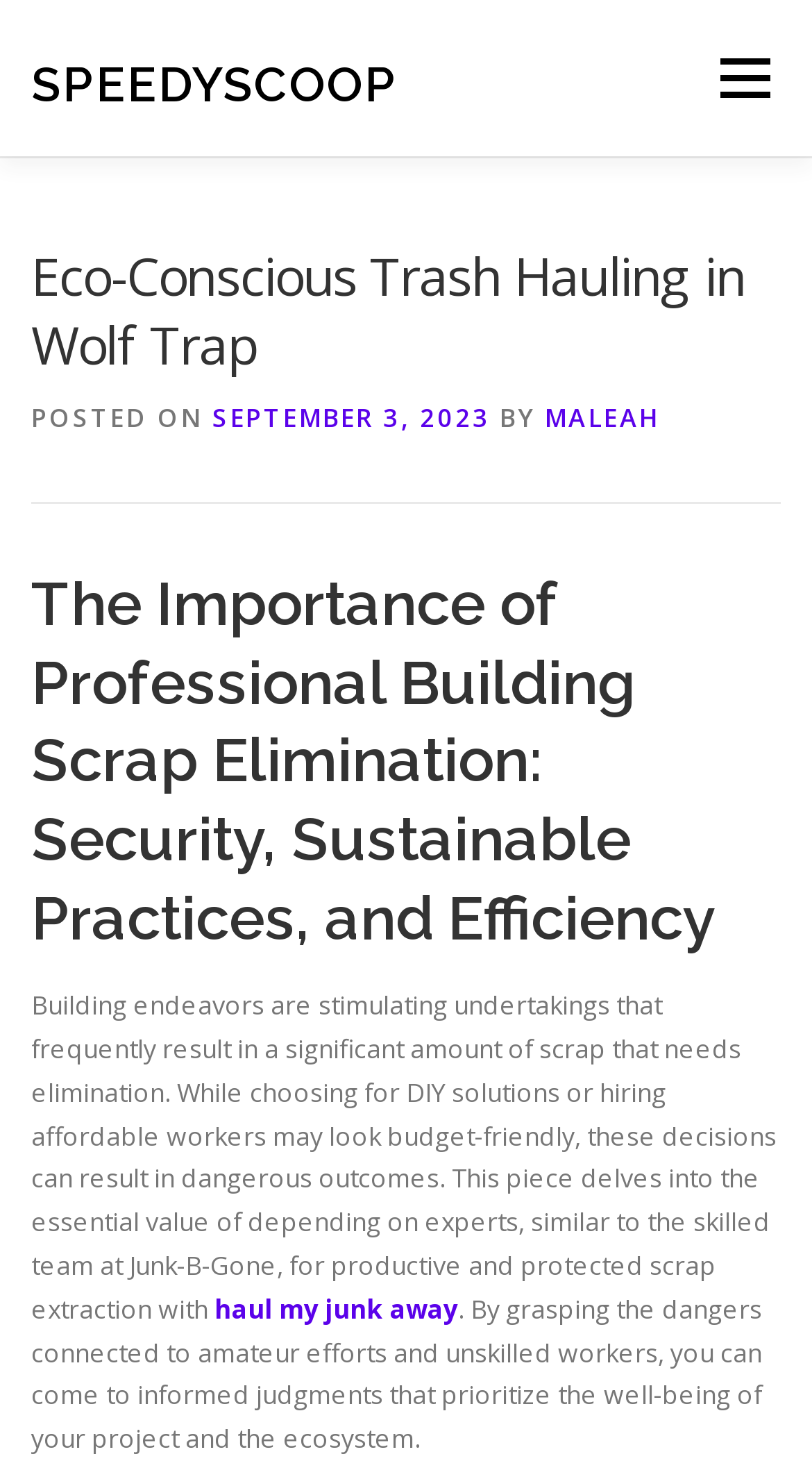What is the purpose of the company's service? Analyze the screenshot and reply with just one word or a short phrase.

Scrap extraction